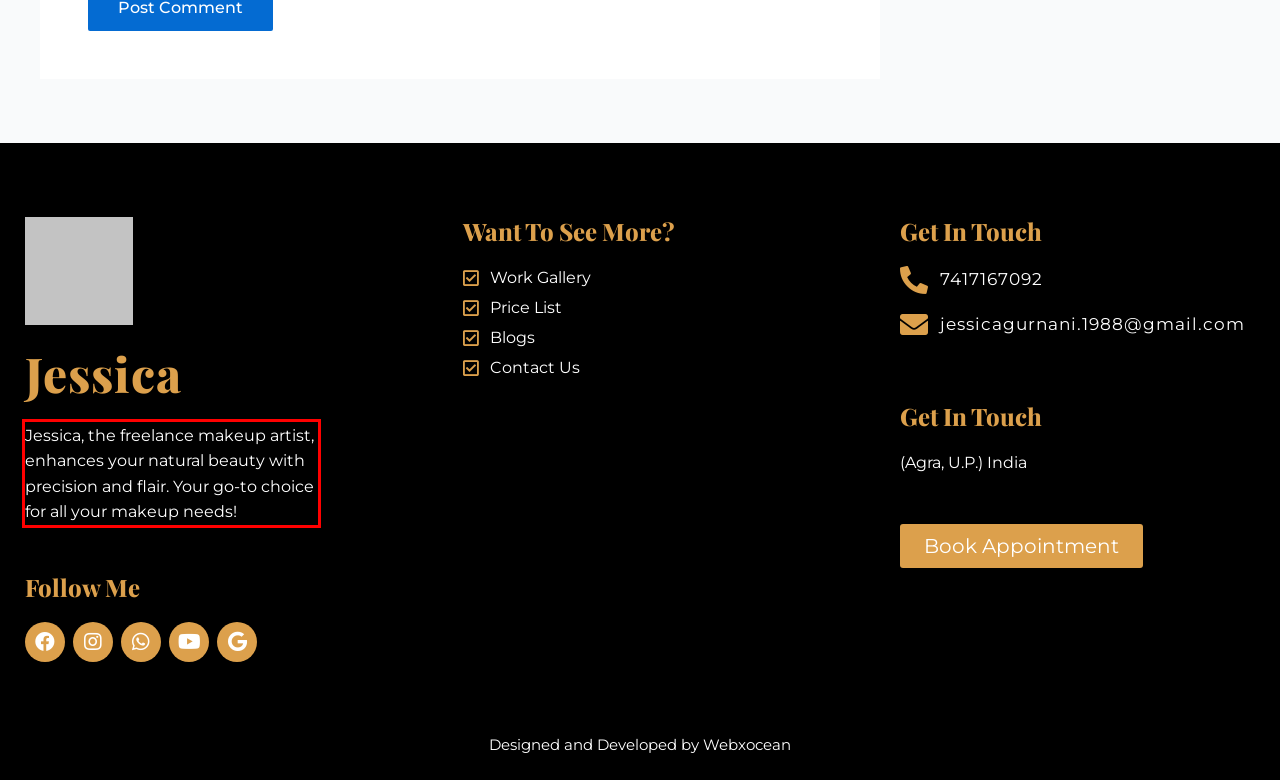You have a screenshot of a webpage, and there is a red bounding box around a UI element. Utilize OCR to extract the text within this red bounding box.

Jessica, the freelance makeup artist, enhances your natural beauty with precision and flair. Your go-to choice for all your makeup needs!